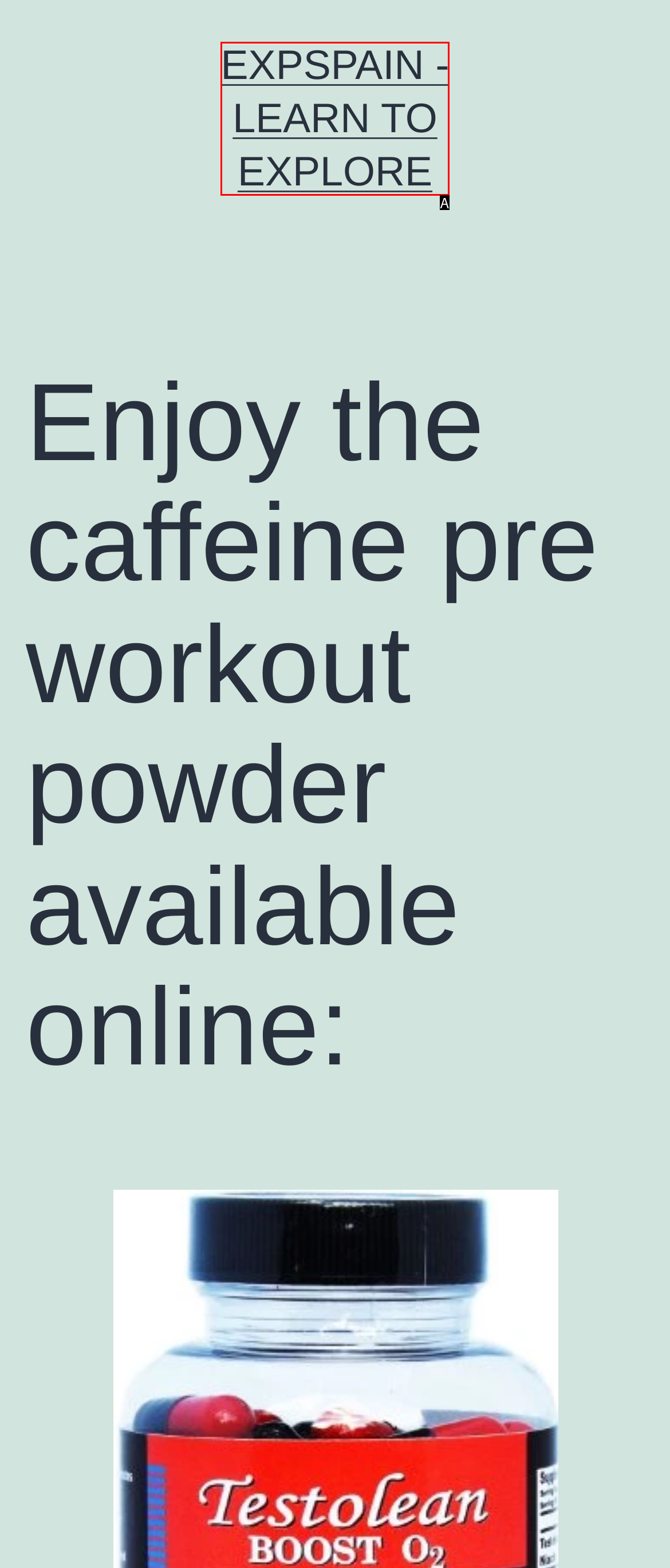Based on the element described as: Expspain - Learn to Explore
Find and respond with the letter of the correct UI element.

A